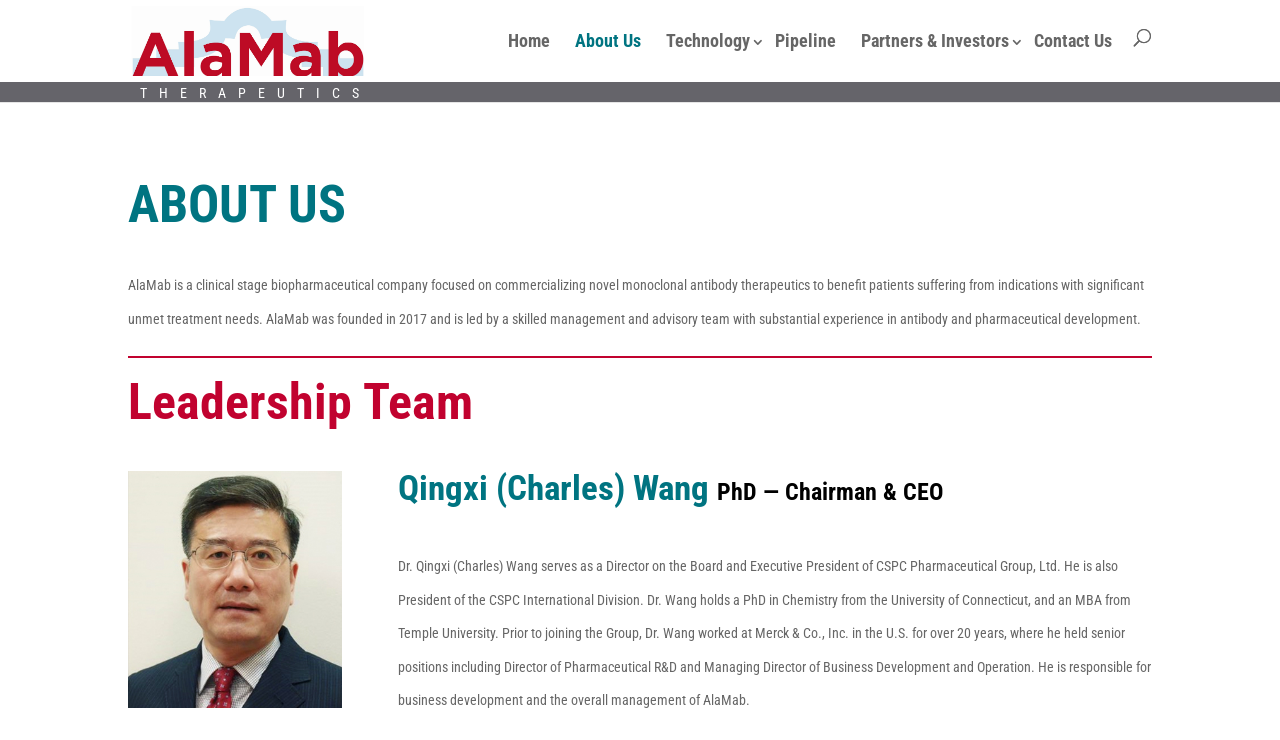By analyzing the image, answer the following question with a detailed response: What is the name of the CEO's PhD university?

I found the information about the CEO's education by reading the StaticText element that describes Qingxi (Charles) Wang's background. The text mentions that he holds a PhD in Chemistry from the University of Connecticut.